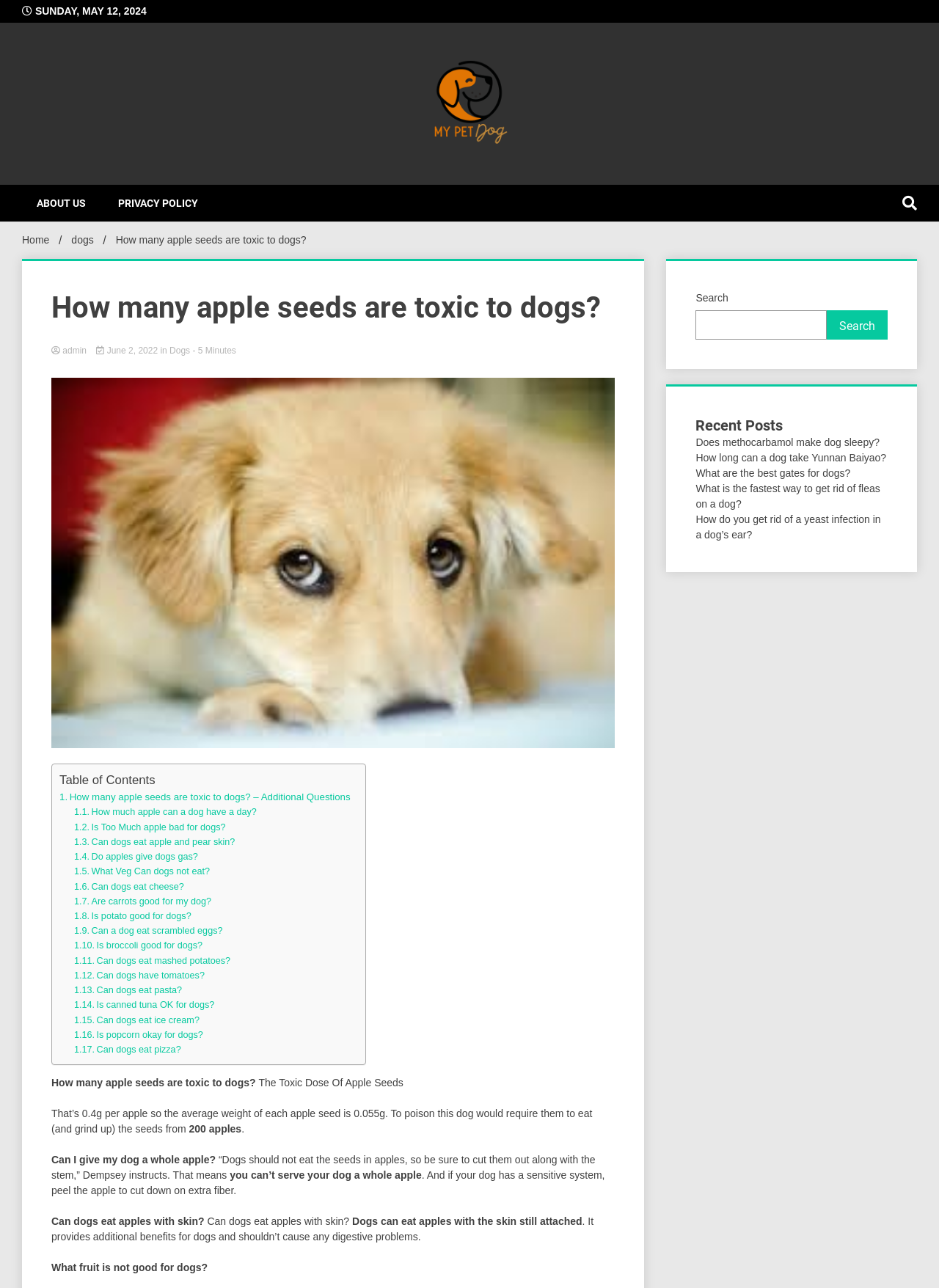Offer a thorough description of the webpage.

This webpage is about a blog post titled "How many apple seeds are toxic to dogs?" from "My Pet Dog" website. At the top, there is a navigation bar with links to "ABOUT US" and "PRIVACY POLICY" on the left, and a search bar on the right. Below the navigation bar, there is a breadcrumb trail showing the current page's location within the website.

The main content of the webpage is divided into two sections. The left section contains the blog post, which starts with a heading "How many apple seeds are toxic to dogs?" followed by a brief introduction and a table of contents. The table of contents lists several related questions, such as "How much apple can a dog have a day?" and "Can dogs eat apple and pear skin?".

The main article discusses the toxicity of apple seeds to dogs, providing information on the average weight of each apple seed and the number of apples a dog would need to eat to be poisoned. The article also answers several related questions, such as whether dogs can eat apples with skin and what fruits are not good for dogs.

On the right side of the webpage, there is a complementary section that contains a search bar, a list of recent posts, and a section titled "Additional Questions" that lists several related links to other articles on the website.